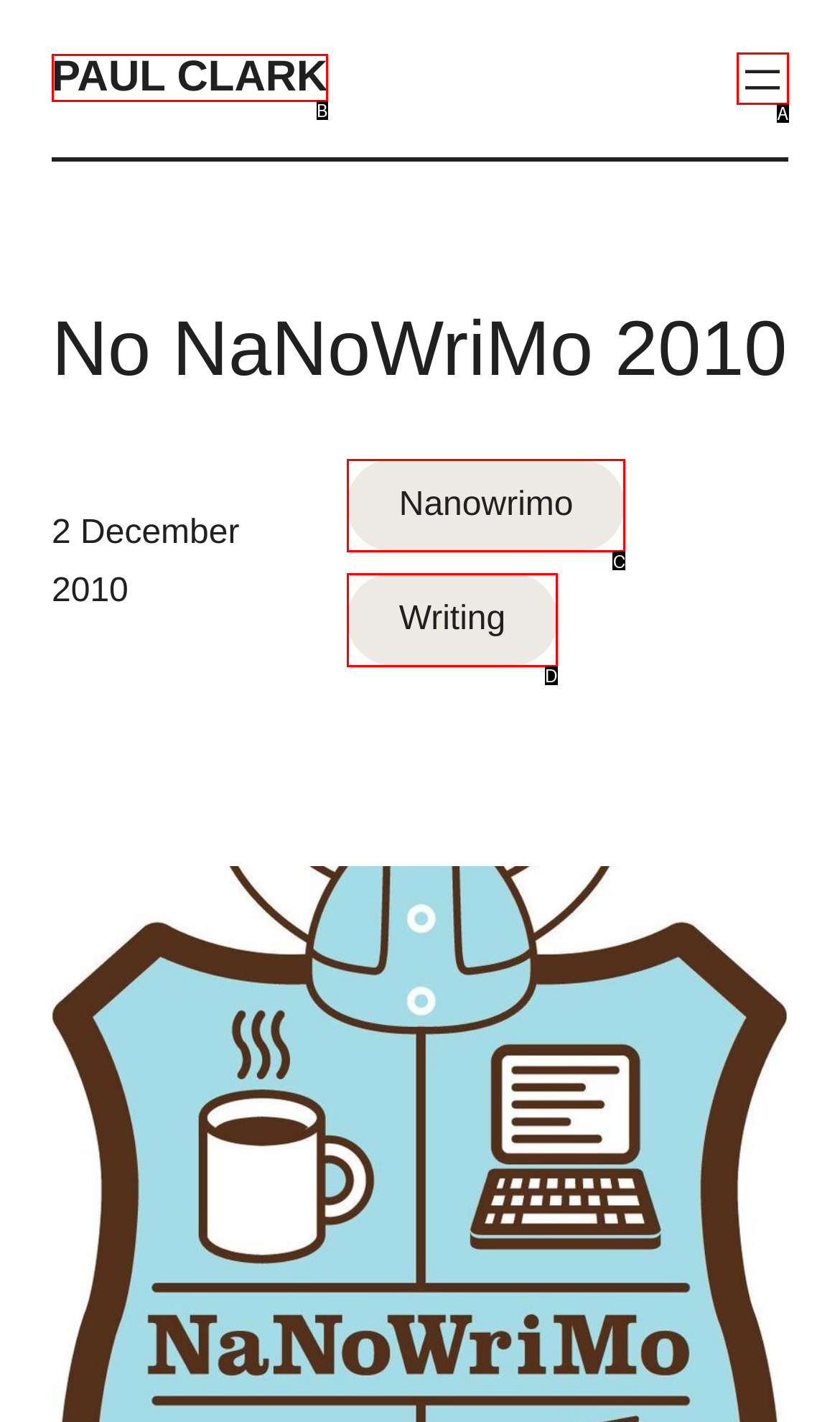Choose the HTML element that aligns with the description: Paul Clark. Indicate your choice by stating the letter.

B